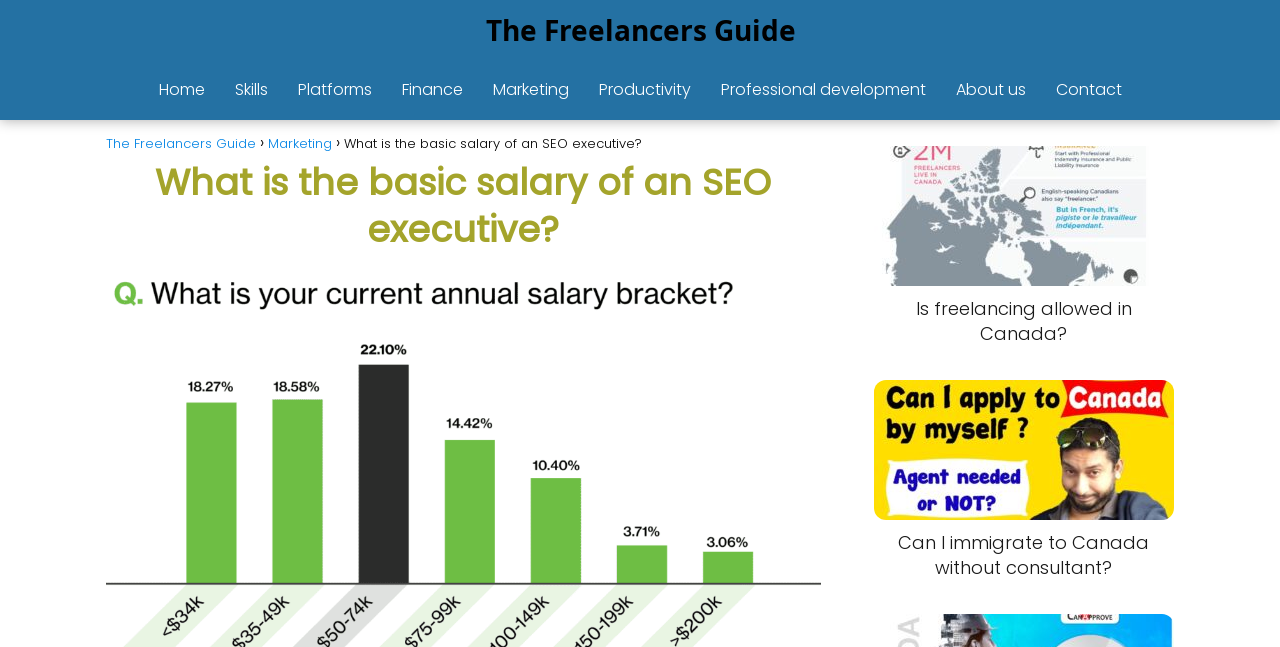Can you determine the main header of this webpage?

What is the basic salary of an SEO executive?